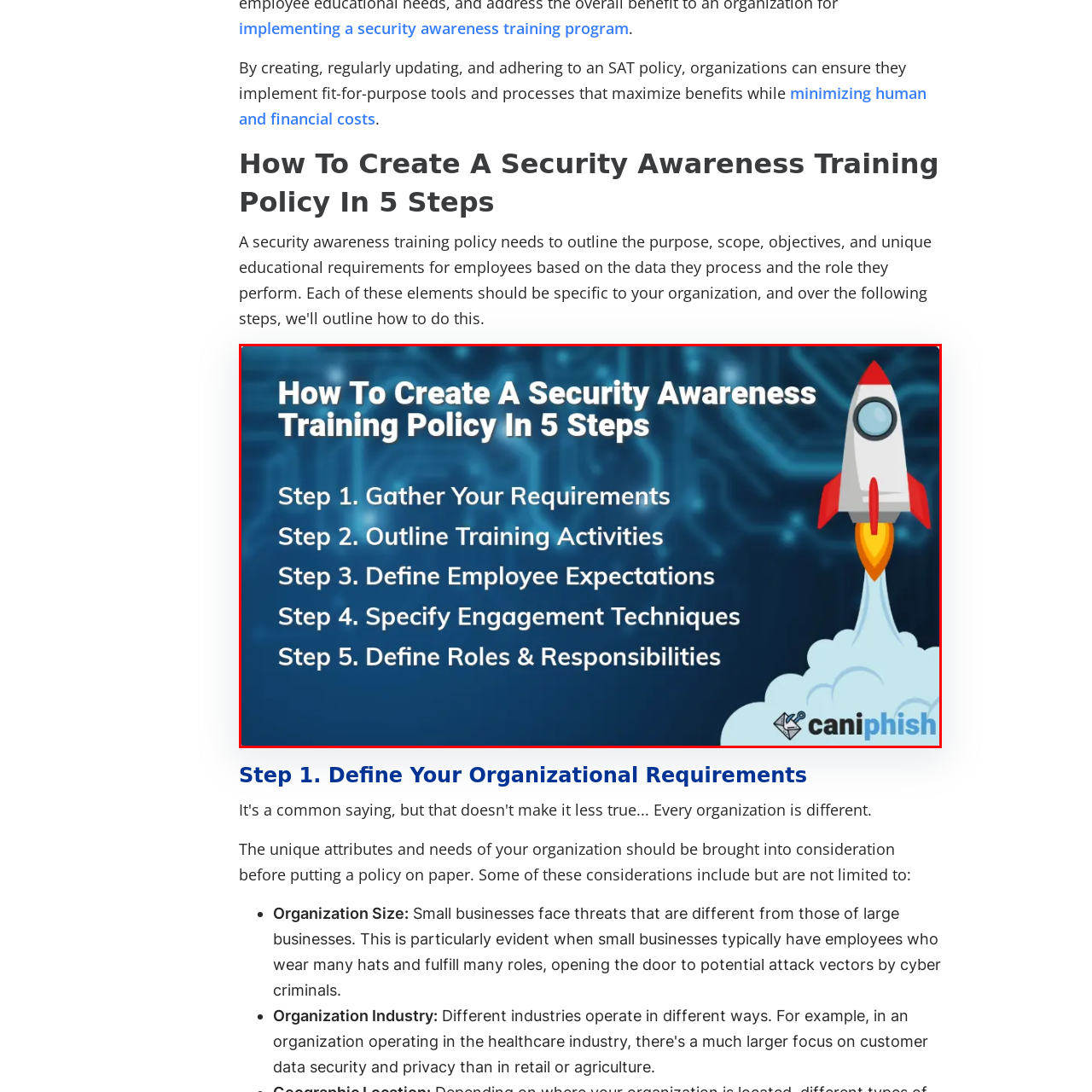What is the focus of the 'caniPhish' branding?
Focus on the image highlighted by the red bounding box and deliver a thorough explanation based on what you see.

The branding on the image indicates that it is associated with 'caniPhish', which underscores its focus on phishing awareness and training, implying that the security awareness training policy is specifically designed to address phishing threats.